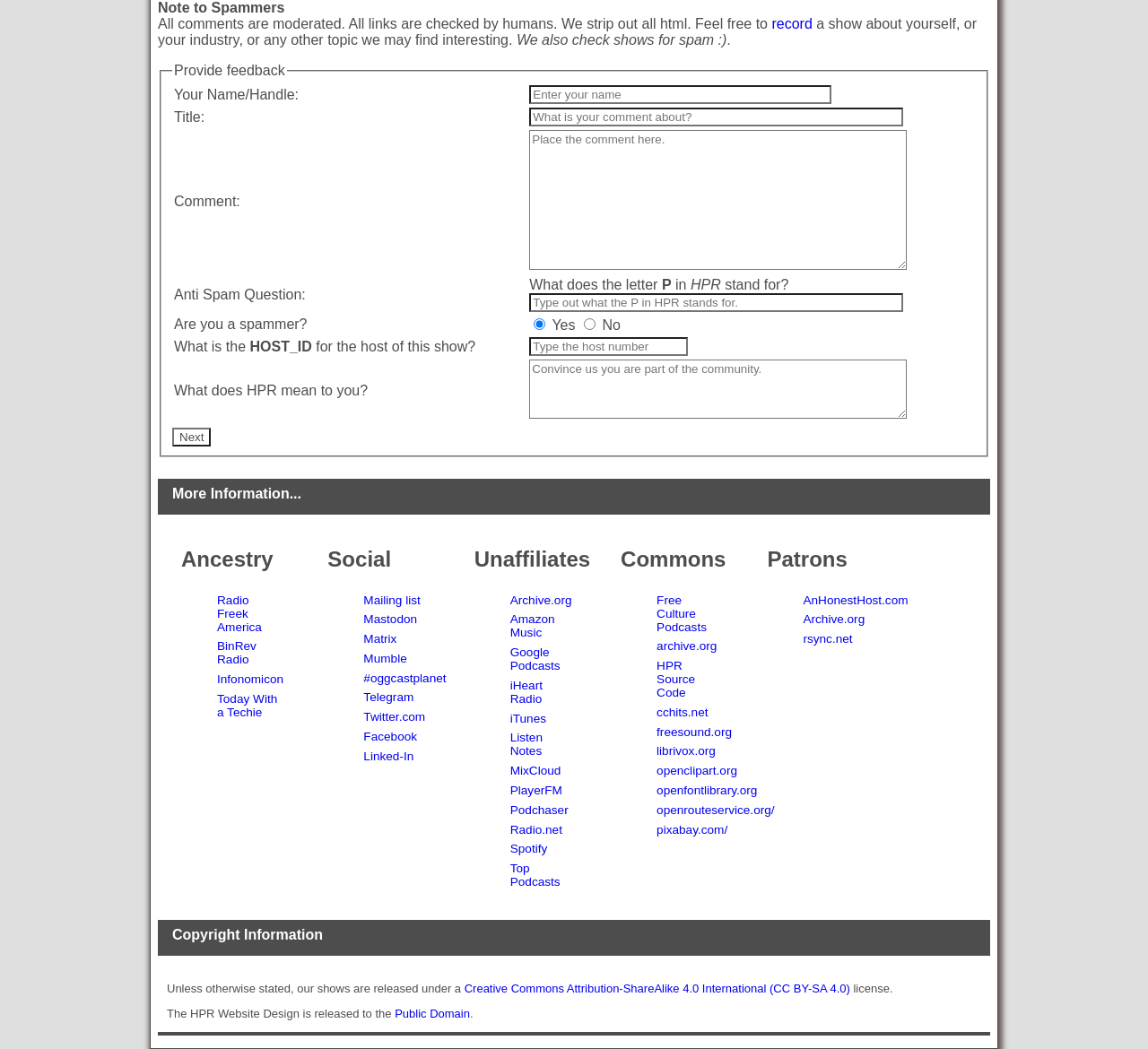Based on the image, provide a detailed and complete answer to the question: 
What is the anti-spam question in the 'Provide feedback' section?

In the 'Provide feedback' section, there is a text box labeled 'Anti Spam Question:' with the question 'What does the letter P in HPR stand for?'. This question is likely intended to verify that the user is a human and not a spam bot.